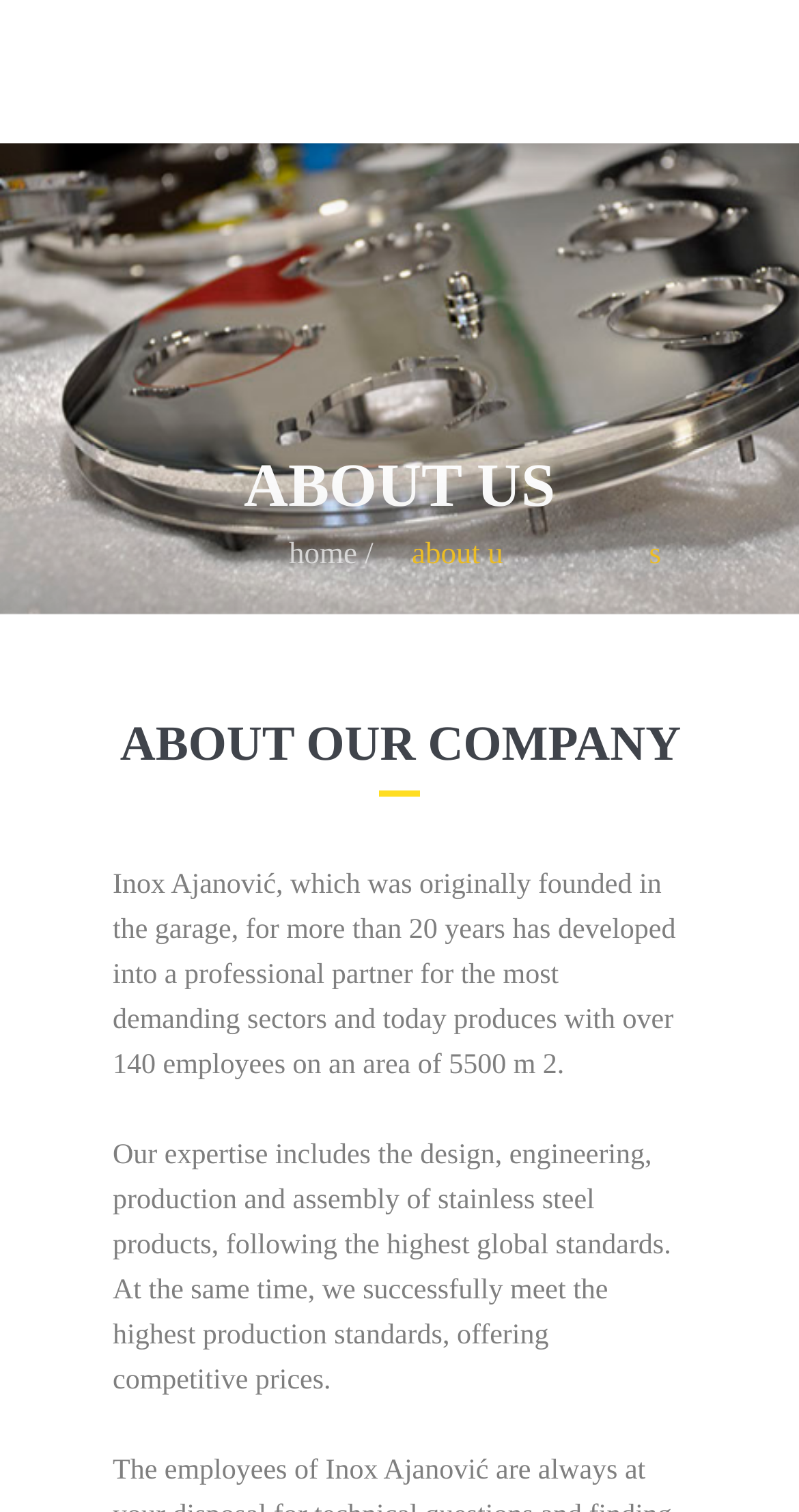Please specify the bounding box coordinates of the clickable region to carry out the following instruction: "read about our company". The coordinates should be four float numbers between 0 and 1, in the format [left, top, right, bottom].

[0.031, 0.47, 0.972, 0.516]